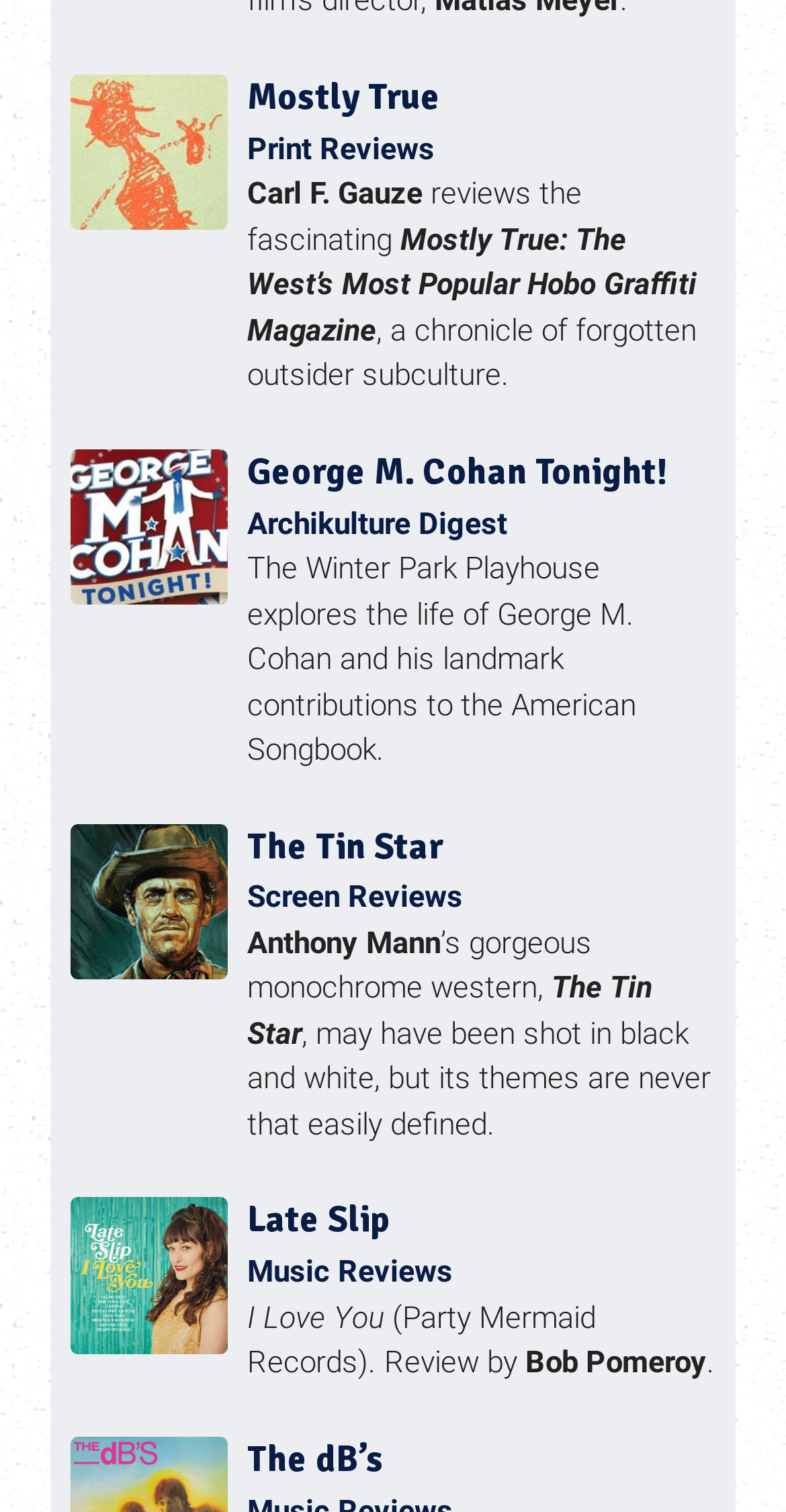Pinpoint the bounding box coordinates of the clickable element to carry out the following instruction: "Check out 'Late Slip' music review."

[0.09, 0.792, 0.91, 0.917]